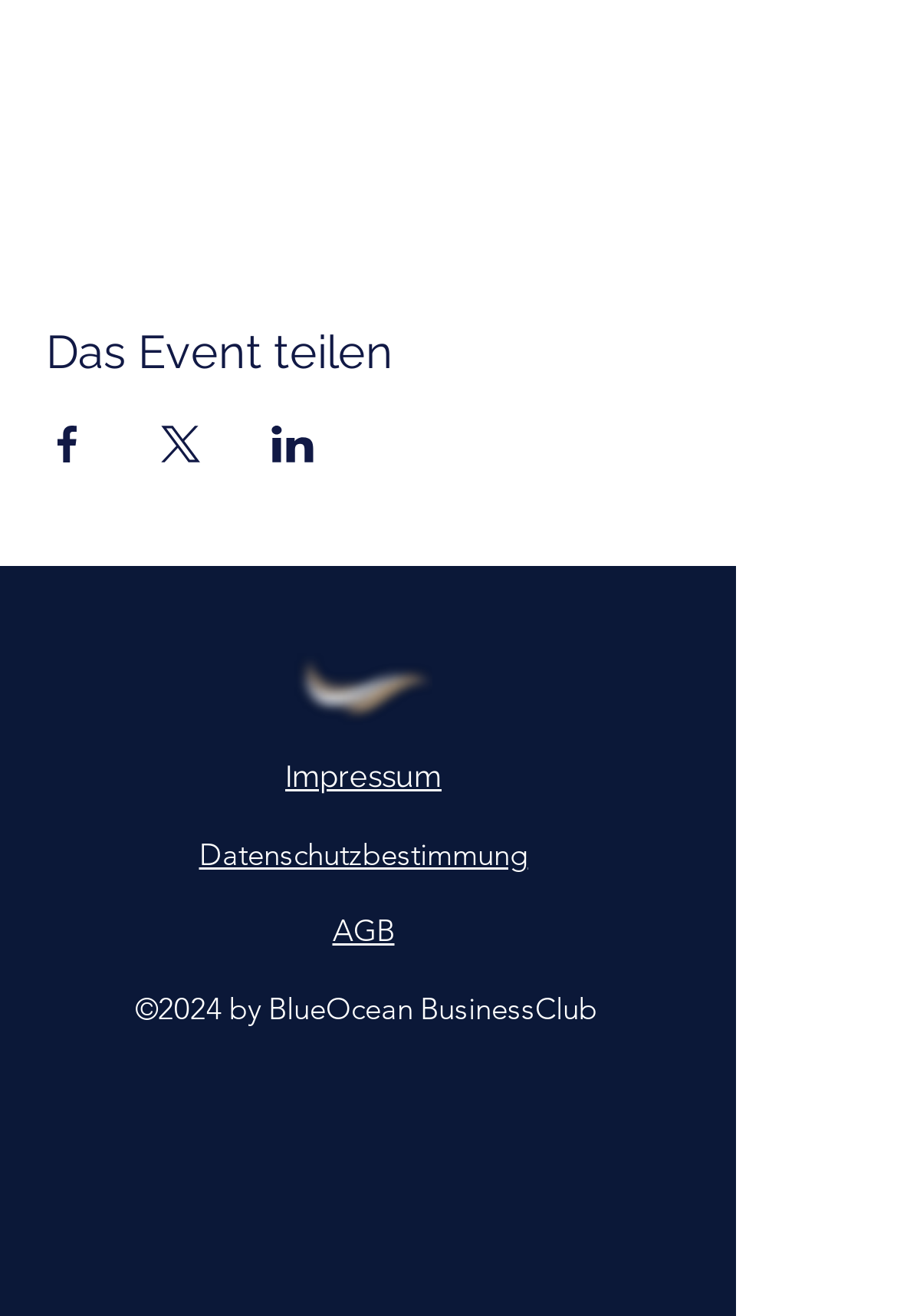Please identify the bounding box coordinates of the area that needs to be clicked to fulfill the following instruction: "Go to LinkedIn."

[0.49, 0.836, 0.579, 0.897]